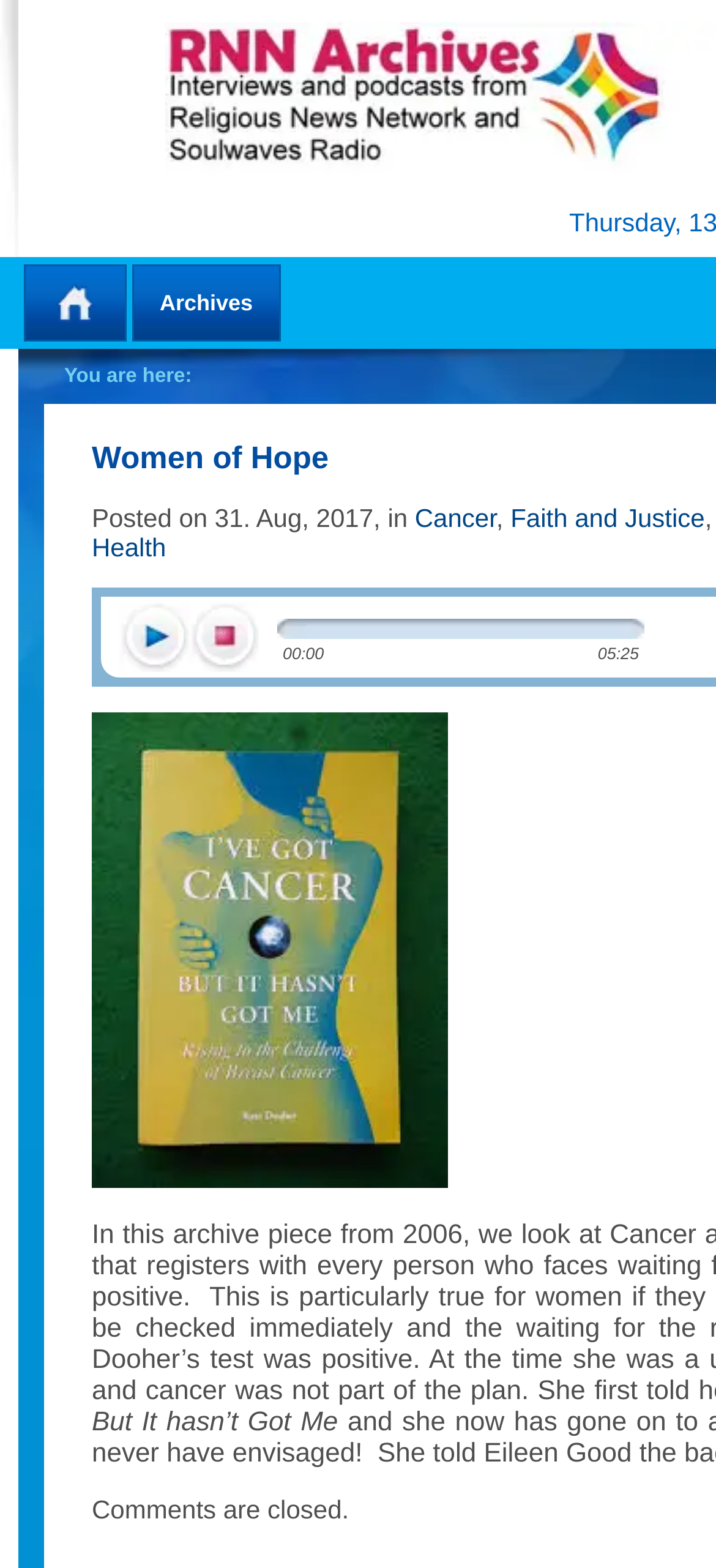Please provide the bounding box coordinate of the region that matches the element description: stop. Coordinates should be in the format (top-left x, top-left y, bottom-right x, bottom-right y) and all values should be between 0 and 1.

[0.264, 0.384, 0.362, 0.43]